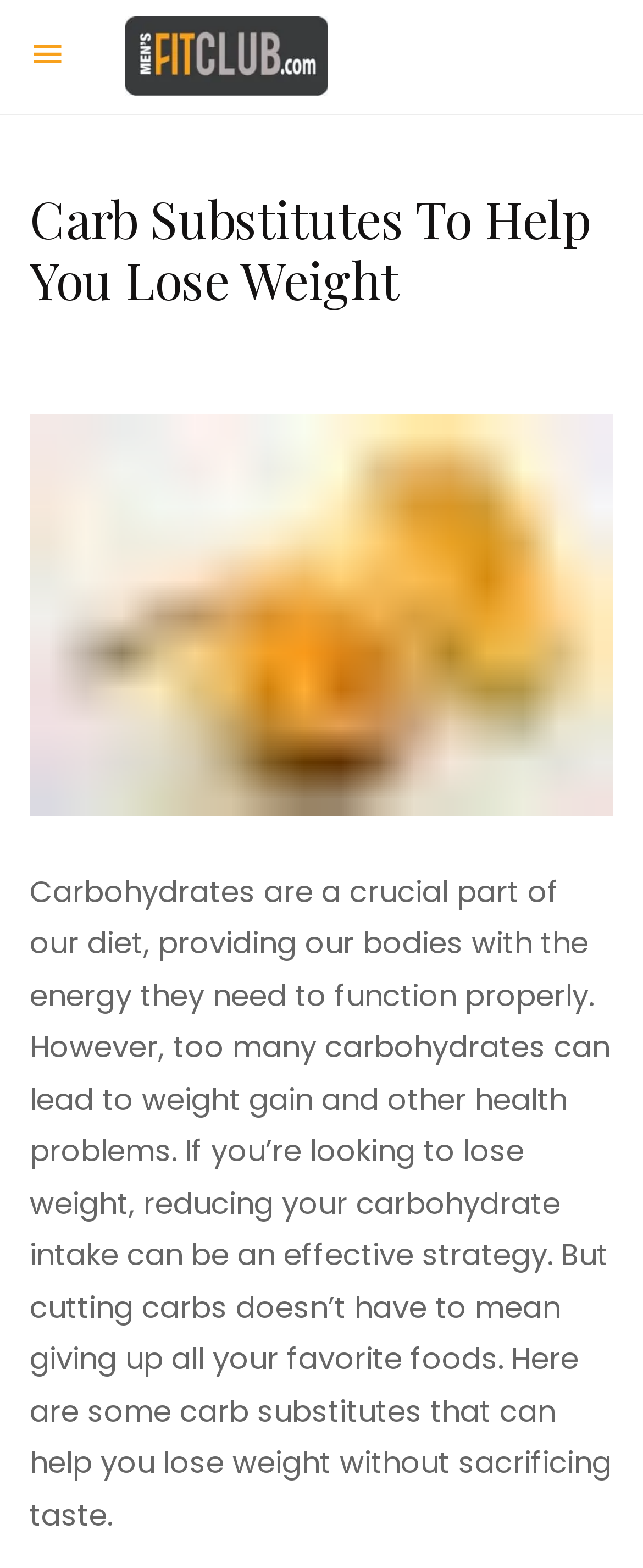Your task is to extract the text of the main heading from the webpage.

Carb Substitutes To Help You Lose Weight